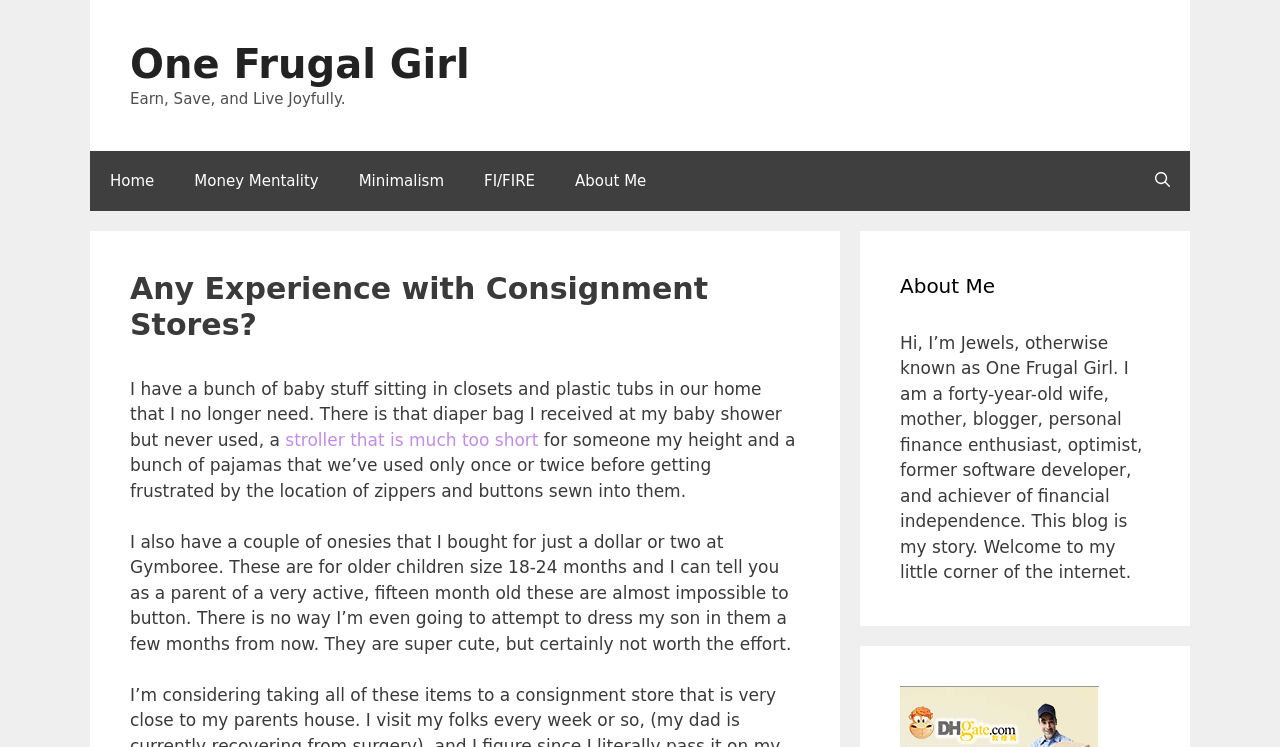Specify the bounding box coordinates (top-left x, top-left y, bottom-right x, bottom-right y) of the UI element in the screenshot that matches this description: One Frugal Girl

[0.102, 0.055, 0.367, 0.116]